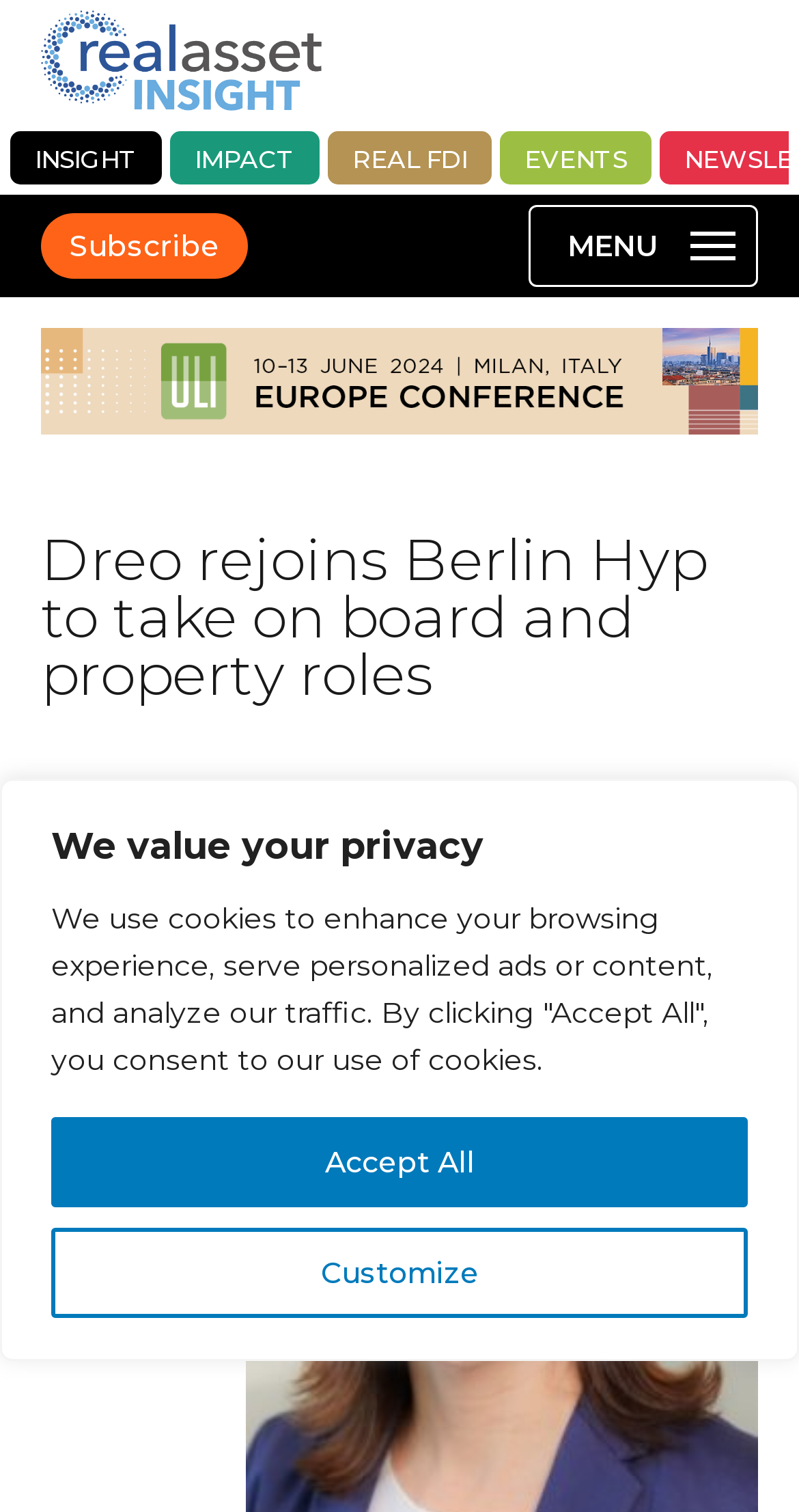Answer the question using only a single word or phrase: 
What is the date of the article?

February 5, 2021